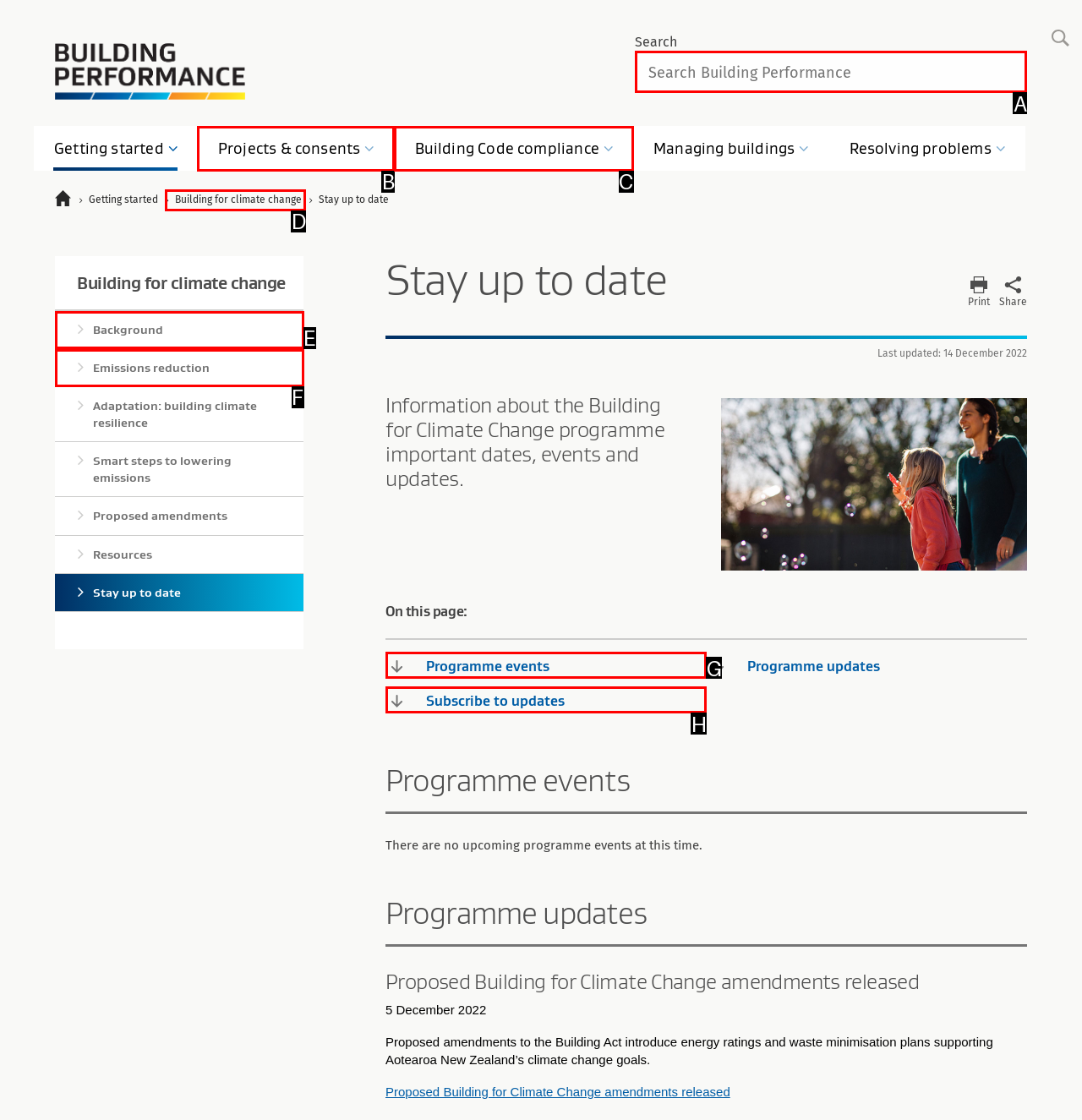Tell me which UI element to click to fulfill the given task: Search for something. Respond with the letter of the correct option directly.

A